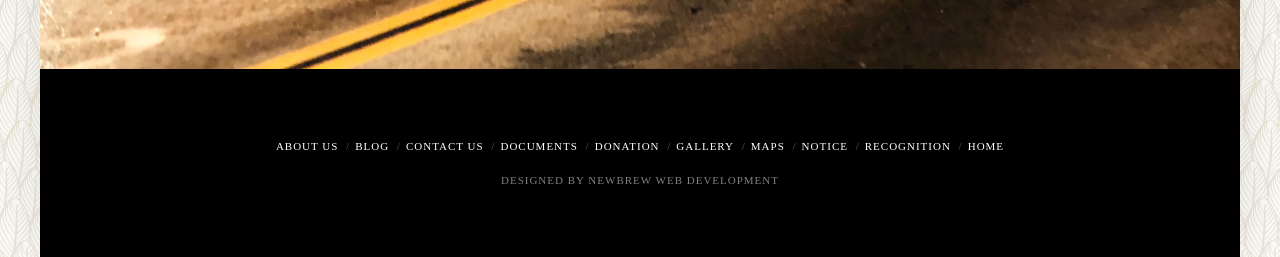Please locate the bounding box coordinates of the element that should be clicked to achieve the given instruction: "visit the gallery".

[0.528, 0.621, 0.573, 0.667]